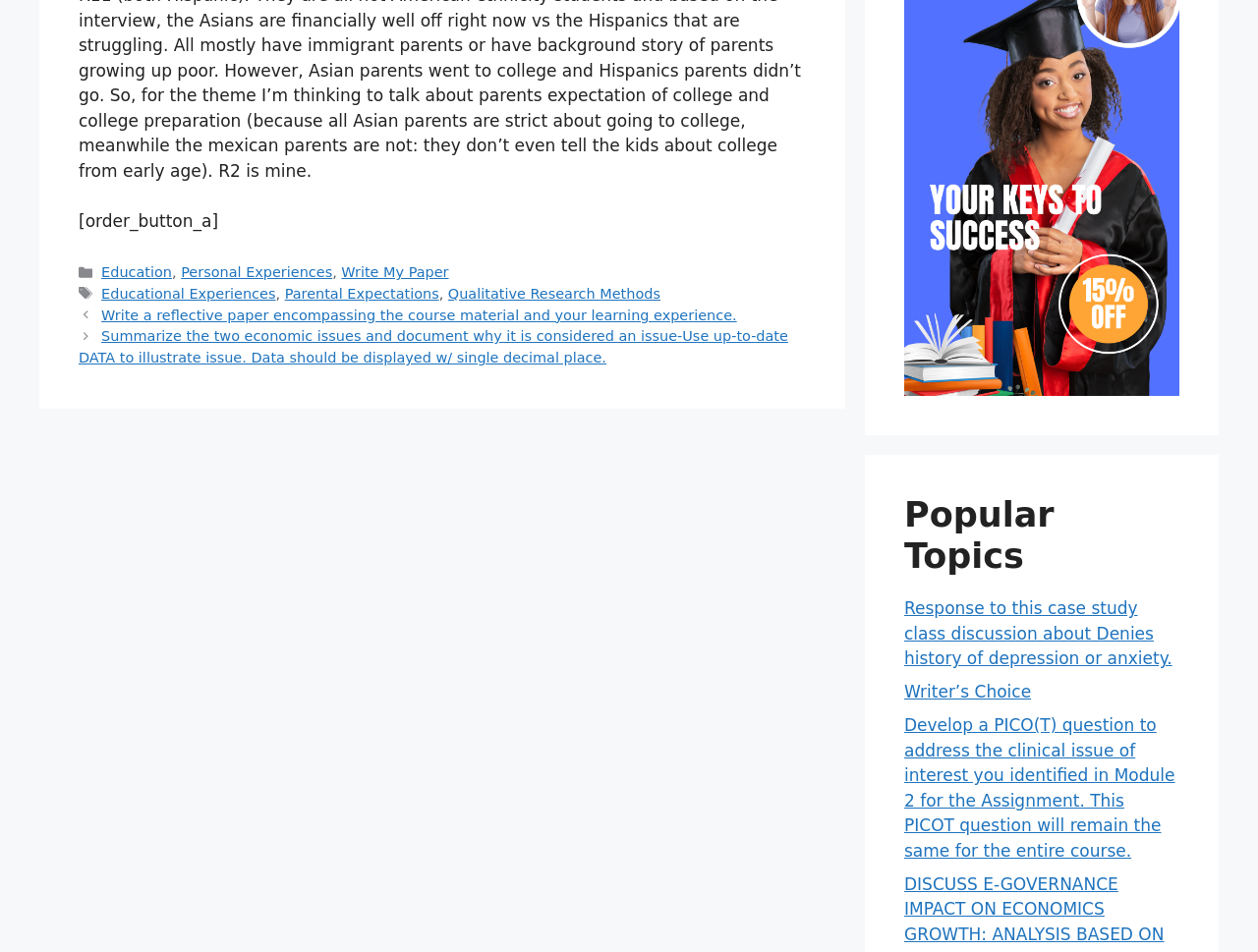Locate the bounding box coordinates of the clickable region to complete the following instruction: "Explore the 'Popular Topics' section."

[0.719, 0.519, 0.938, 0.606]